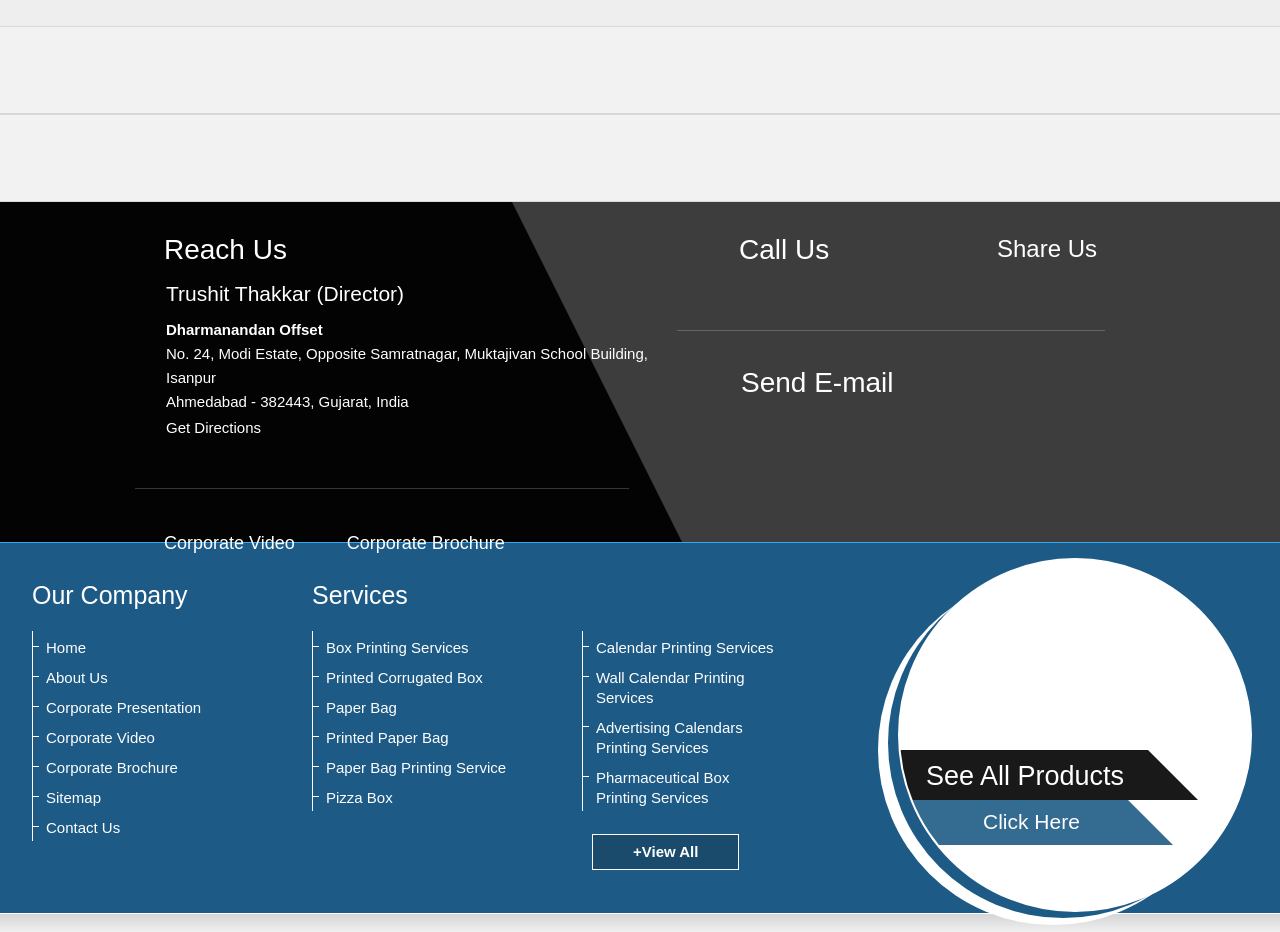What is the company name?
Provide a detailed answer to the question using information from the image.

The company name can be found in the text 'Dharmanandan Offset' which is located in the layout table section of the webpage, specifically in the element with the text 'Dharmanandan Offset'.